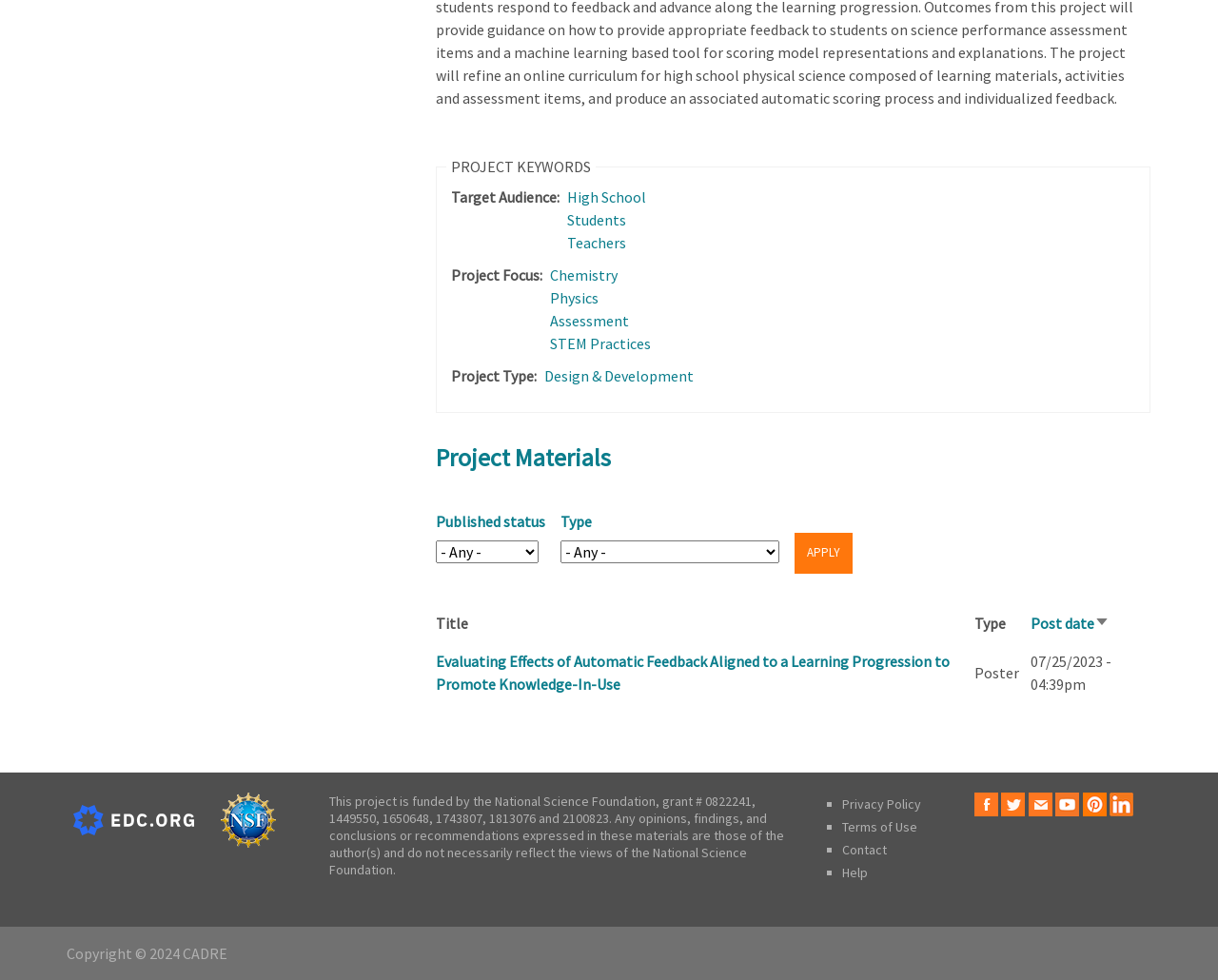Find the bounding box coordinates of the element to click in order to complete the given instruction: "Change published status."

[0.358, 0.551, 0.442, 0.574]